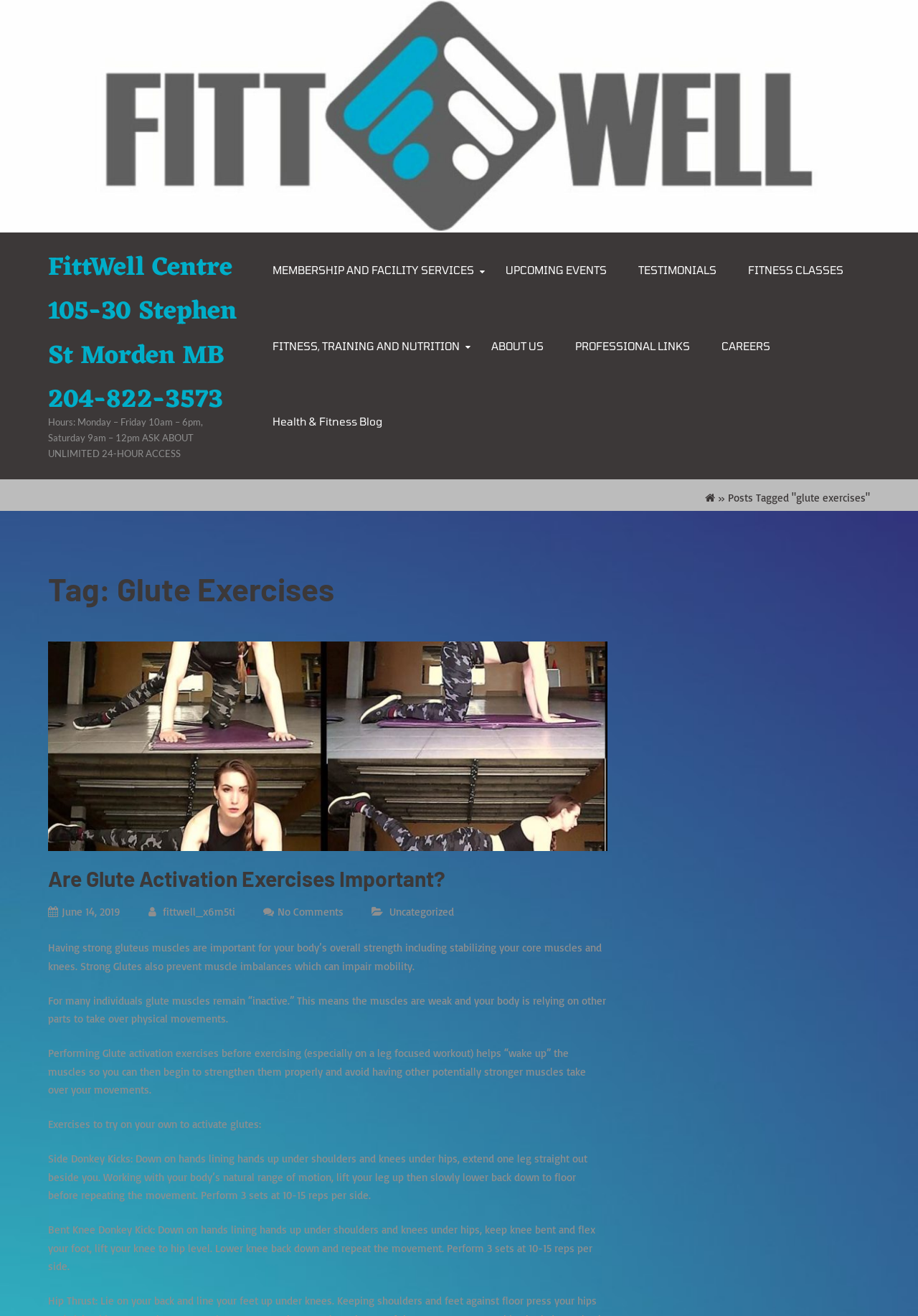Based on the image, give a detailed response to the question: How many sets of Side Donkey Kicks should be performed?

I found the answer by reading the StaticText element that describes the exercise 'Side Donkey Kicks'. The text states that 'Perform 3 sets at 10-15 reps per side'.